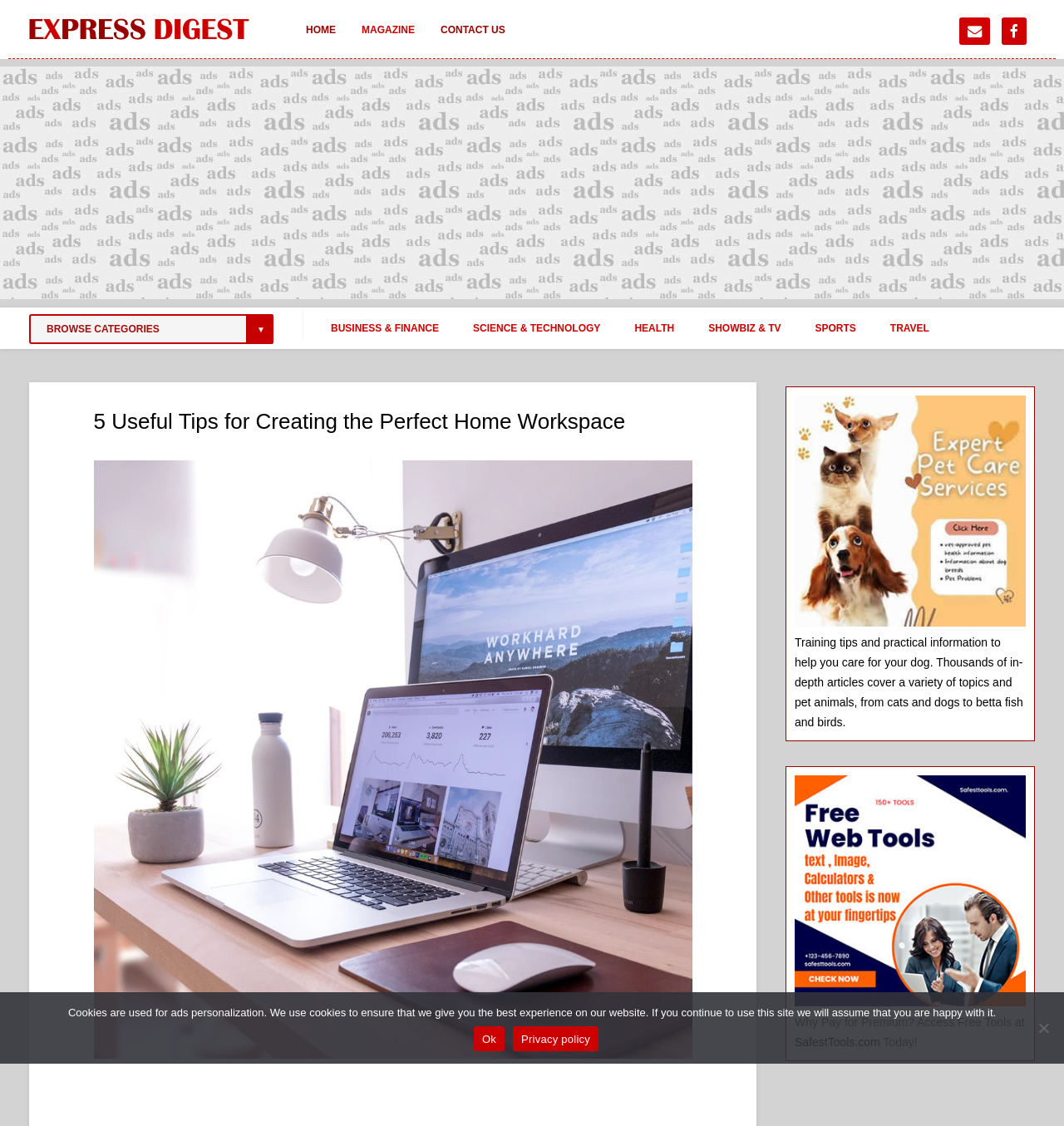Produce an extensive caption that describes everything on the webpage.

The webpage is an article page from Express Digest, with a focus on providing 5 useful tips for creating the perfect home workspace. At the top, there are several links to different sections of the website, including "HOME", "MAGAZINE", "CONTACT US", and social media icons. Below these links, there is a large advertisement iframe that takes up most of the top section of the page.

On the left side of the page, there is a combobox that allows users to select from a dropdown menu. Below this, there are several links to different categories, including "BUSINESS & FINANCE", "SCIENCE & TECHNOLOGY", "HEALTH", "SHOWBIZ & TV", "SPORTS", and "TRAVEL".

The main content of the page is an article with the title "5 Useful Tips for Creating the Perfect Home Workspace". The article has a large image above the title, and several links and images throughout the content. The article appears to be a summary of a longer piece, with a brief introduction and several links to related topics.

At the bottom of the page, there is a cookie notice dialog that informs users about the website's use of cookies. The dialog has a message explaining the use of cookies, as well as links to "Ok" and "Privacy policy". There is also a small "No" button in the bottom right corner of the page.

Overall, the webpage is a typical article page with a focus on providing useful information to readers, along with several links and advertisements to other parts of the website.